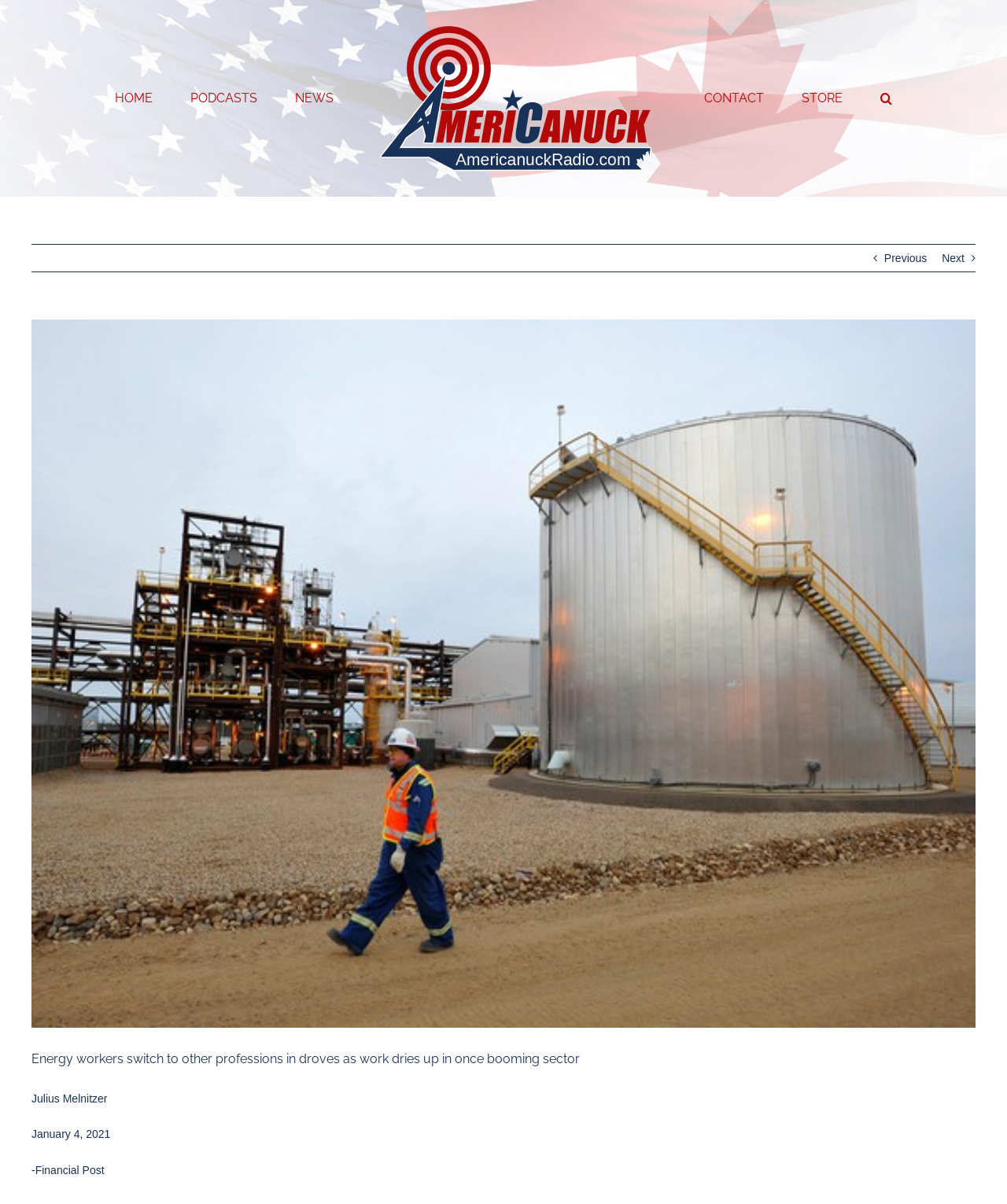Identify the bounding box coordinates for the UI element described as follows: "alt="Americanuck Radio Logo"". Ensure the coordinates are four float numbers between 0 and 1, formatted as [left, top, right, bottom].

[0.369, 0.02, 0.662, 0.143]